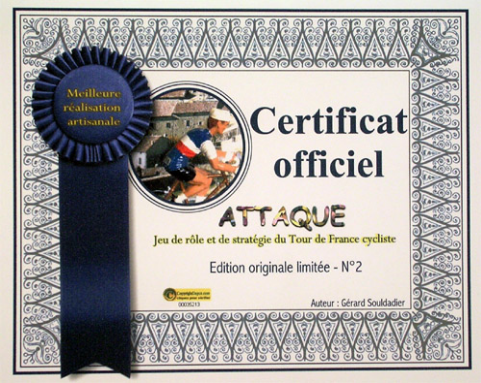Convey a rich and detailed description of the image.

The image shows a certificate titled "Certificat officiel," which represents an official recognition for a game called "ATTAAQUE," based on the strategic role-playing associated with the Tour de France cycling event. The certificate features an ornate border and is adorned with a blue ribbon indicating "Meilleure réalisation artisanale" (Best Craftsmanship). In the center, there is a circular emblem depicting a scene related to the game, showcasing craftsmanship or artistic representation. Below the title, it notes the edition as "Edition originale limitée - N° 2," and credits the author as Gérard Souladder. This certificate likely signifies the game’s quality and creative design in a limited edition format.